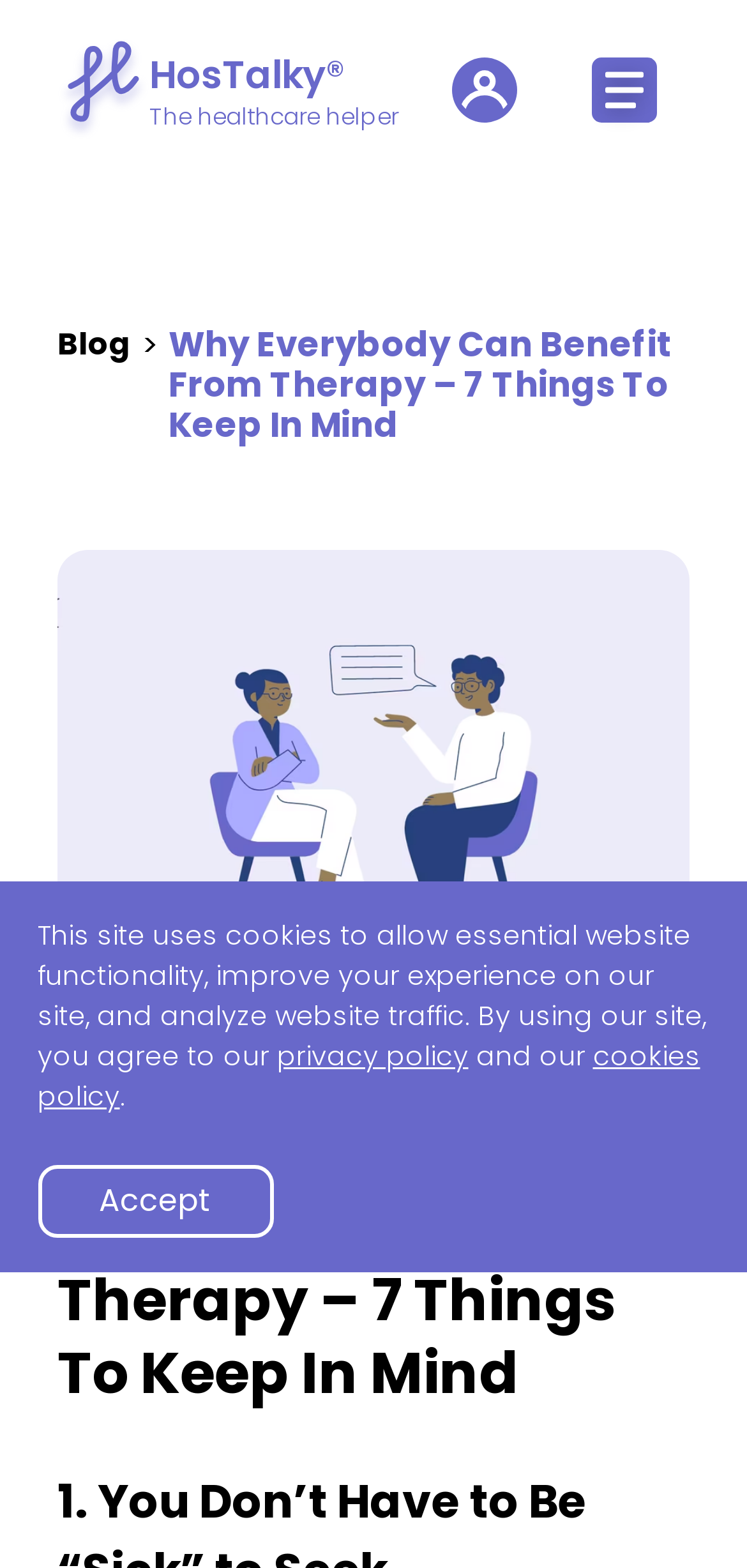Extract the primary heading text from the webpage.

Why Everybody Can Benefit From Therapy – 7 Things To Keep In Mind